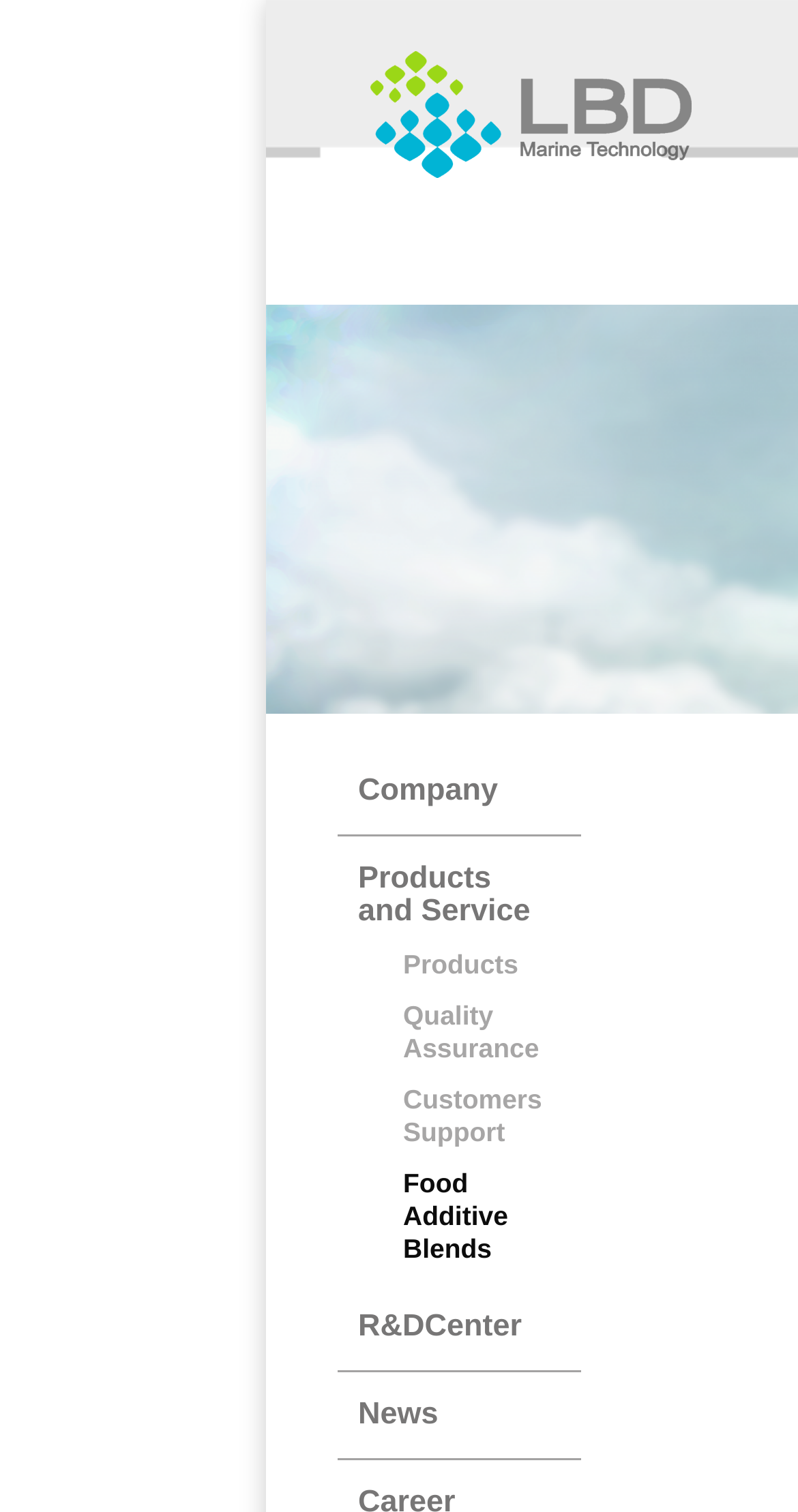Give the bounding box coordinates for this UI element: "Customers Support". The coordinates should be four float numbers between 0 and 1, arranged as [left, top, right, bottom].

[0.479, 0.711, 0.752, 0.766]